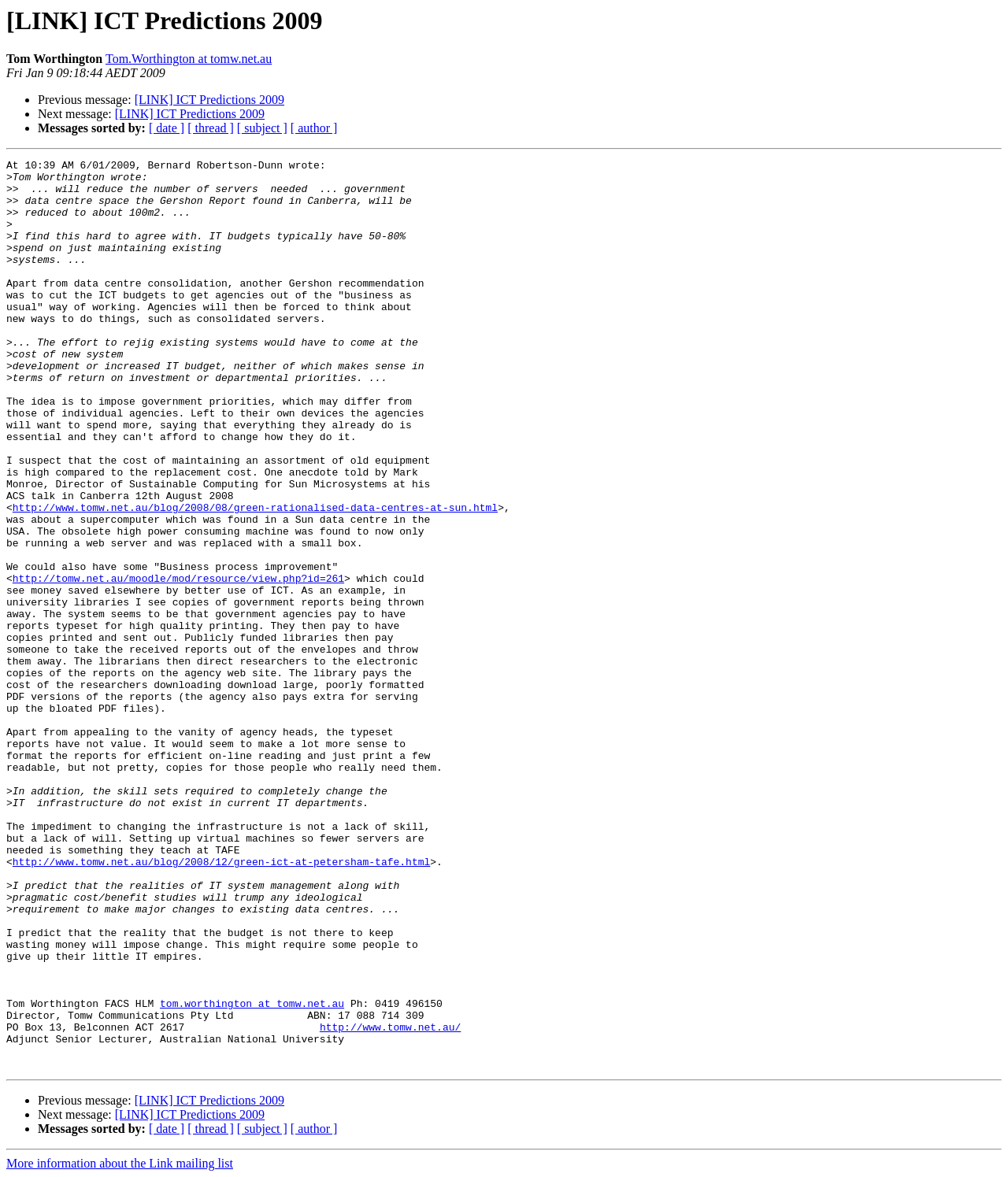Identify the bounding box coordinates of the clickable section necessary to follow the following instruction: "Explore West Chester University Hillel". The coordinates should be presented as four float numbers from 0 to 1, i.e., [left, top, right, bottom].

None